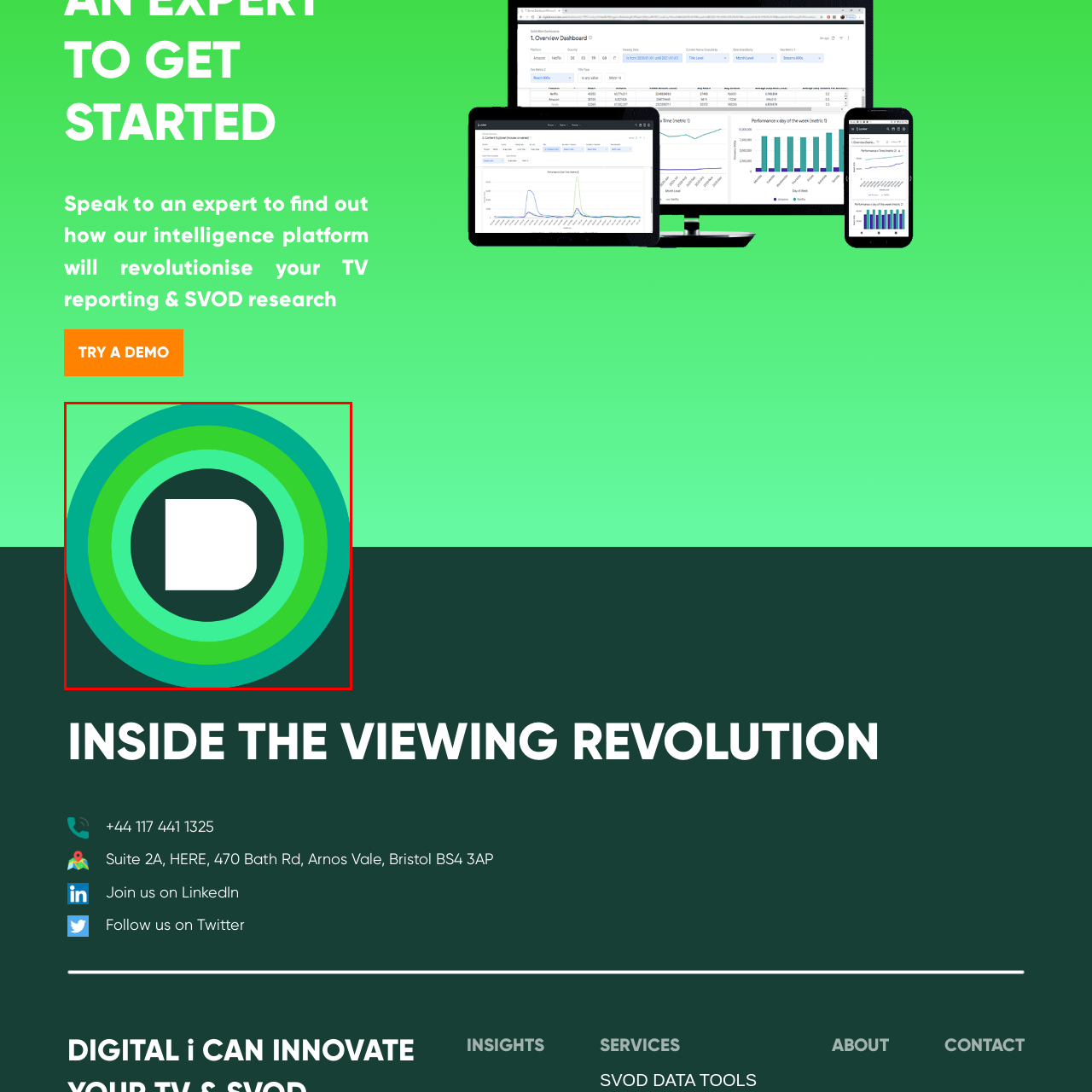Generate a comprehensive caption for the picture highlighted by the red outline.

The image features a stylized logo emblem with concentric circles in vibrant shades of green, creating a dynamic and modern visual effect. At the center, a simplified white shape with rounded corners suggests a sleek, user-friendly design, emblematic of innovation and technology. This design is likely associated with a brand or platform that focuses on enhancing intelligence and research in the television and streaming sectors, as indicated by the surrounding context promoting their services and insights. The overall aesthetic conveys a sense of forward-thinking and creativity, aligning with the company's mission to revolutionize TV reporting and Subscription Video on Demand (SVOD) research.